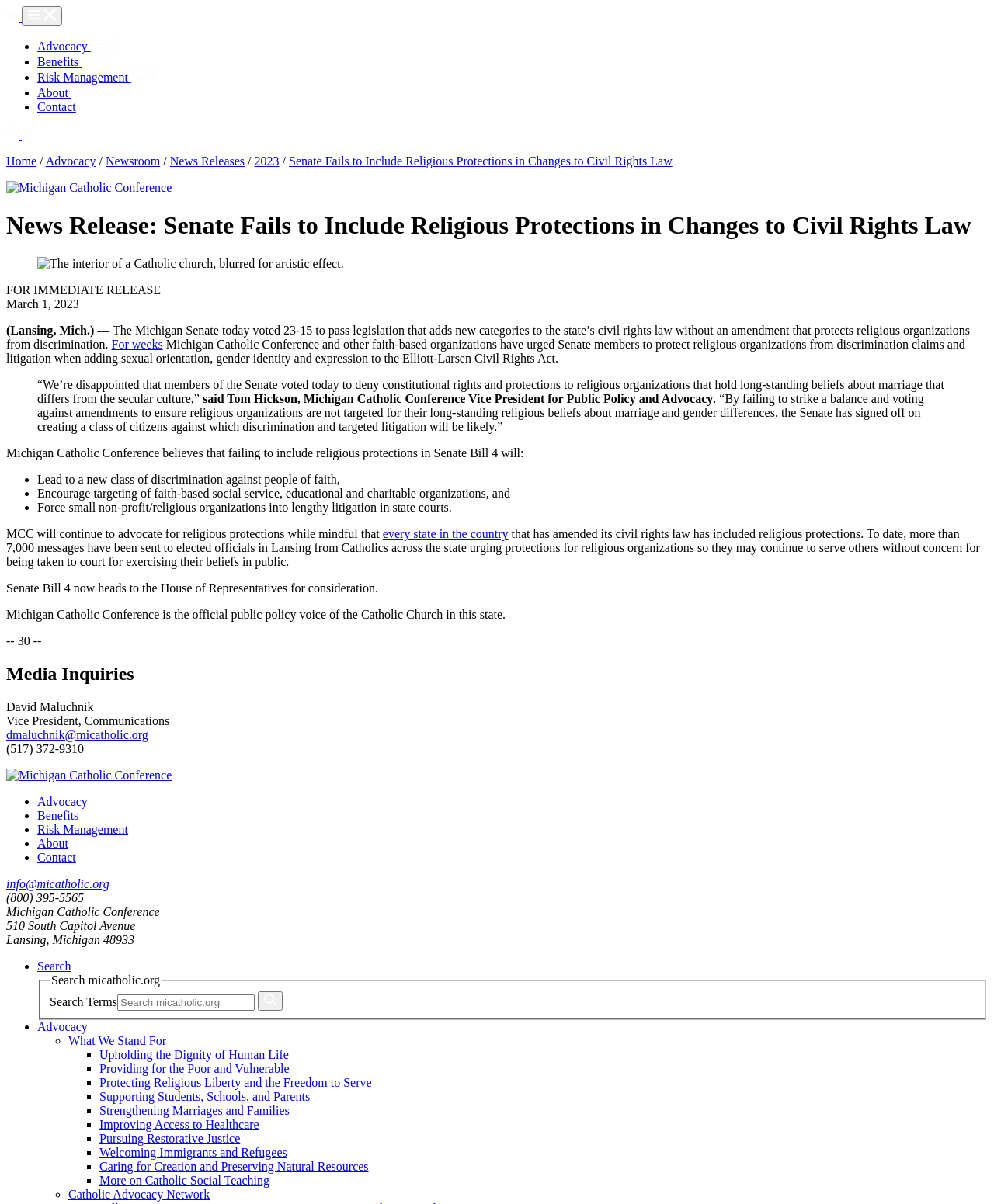Determine the bounding box coordinates of the clickable region to execute the instruction: "Go to the 'Home' page". The coordinates should be four float numbers between 0 and 1, denoted as [left, top, right, bottom].

[0.006, 0.128, 0.037, 0.139]